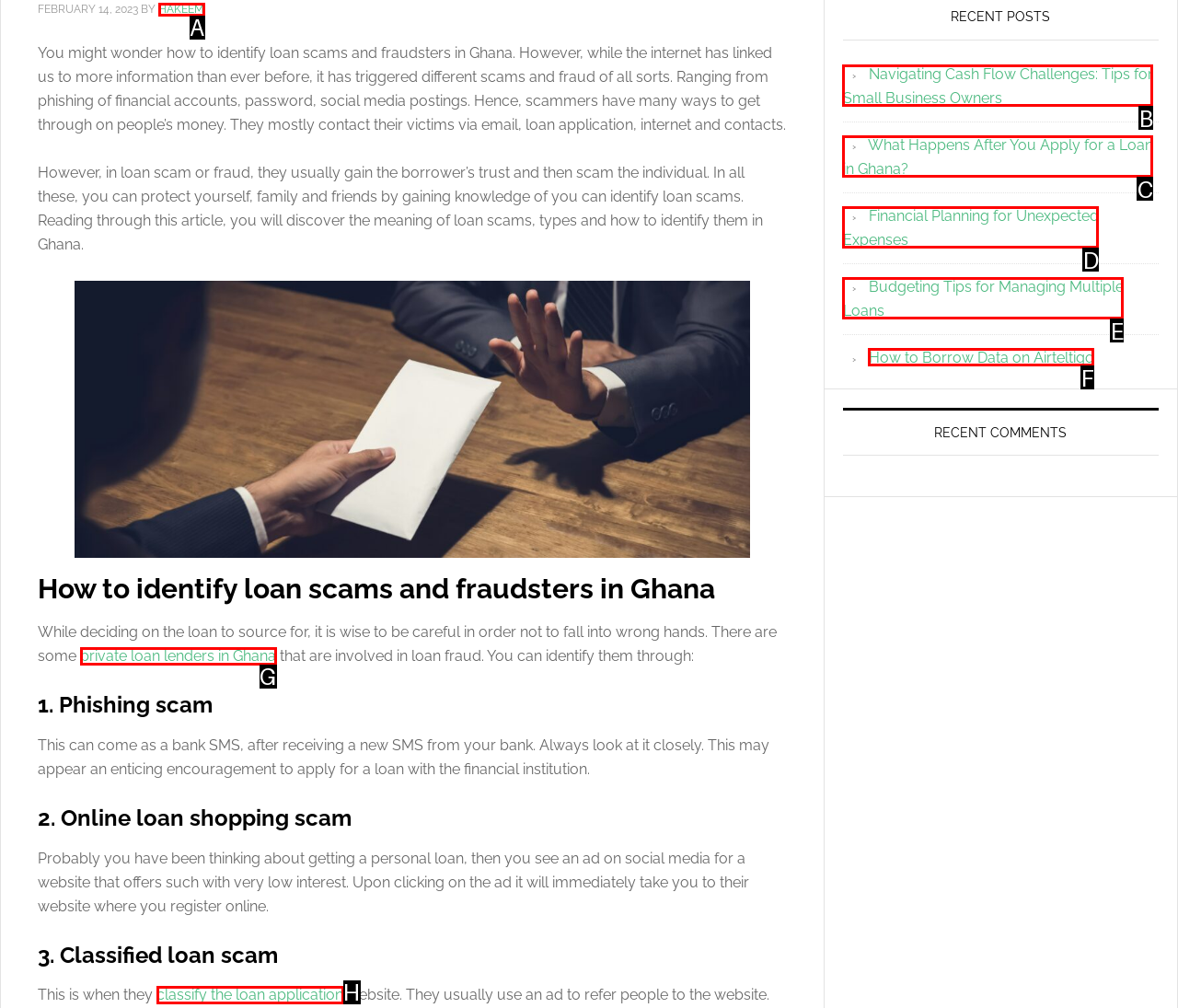Identify the HTML element that corresponds to the following description: classify the loan application. Provide the letter of the correct option from the presented choices.

H